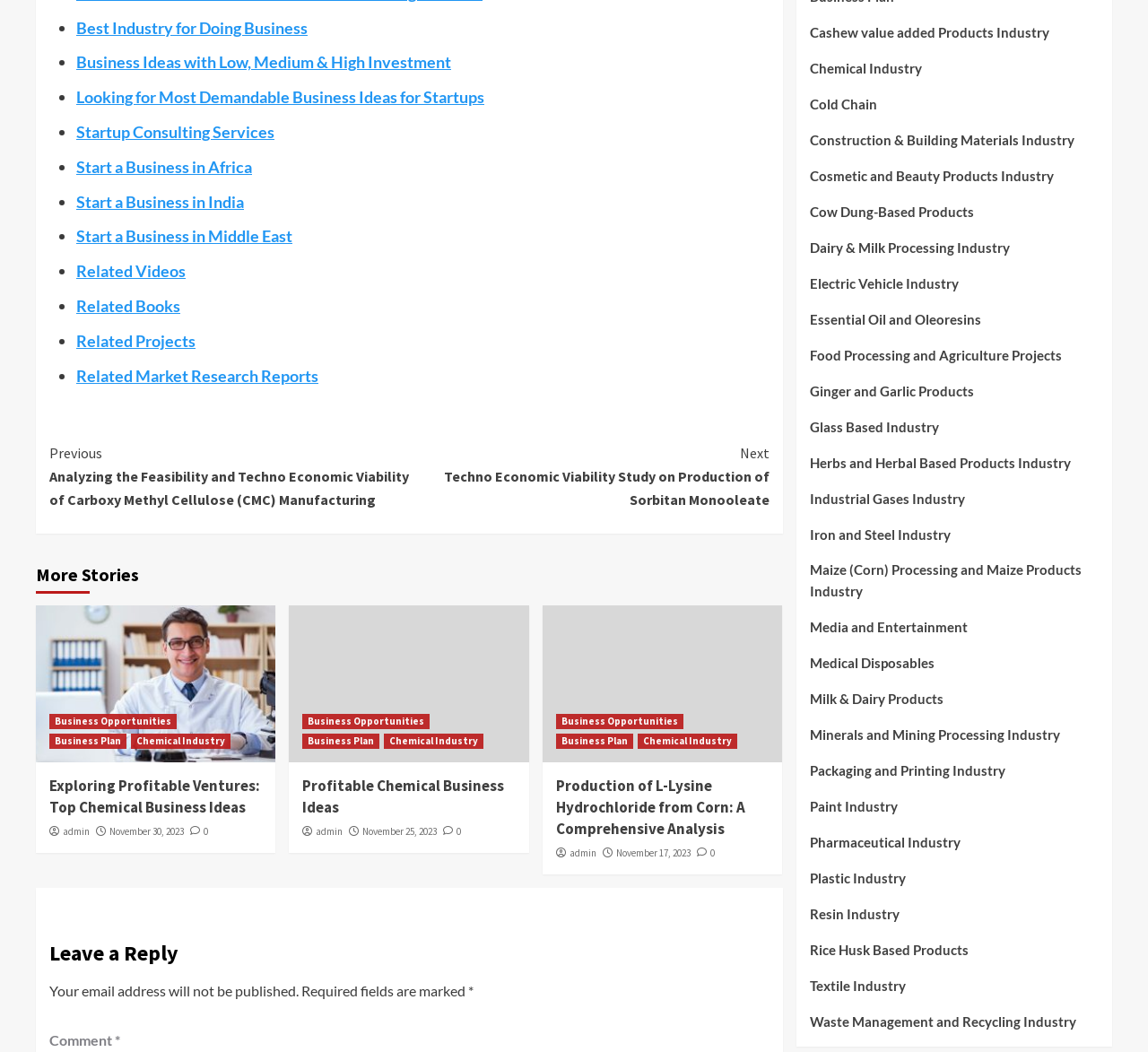What is the author of the second article?
Ensure your answer is thorough and detailed.

I looked at the second article on the webpage, which has a link 'admin' below the heading. This suggests that the author of the second article is 'admin'.